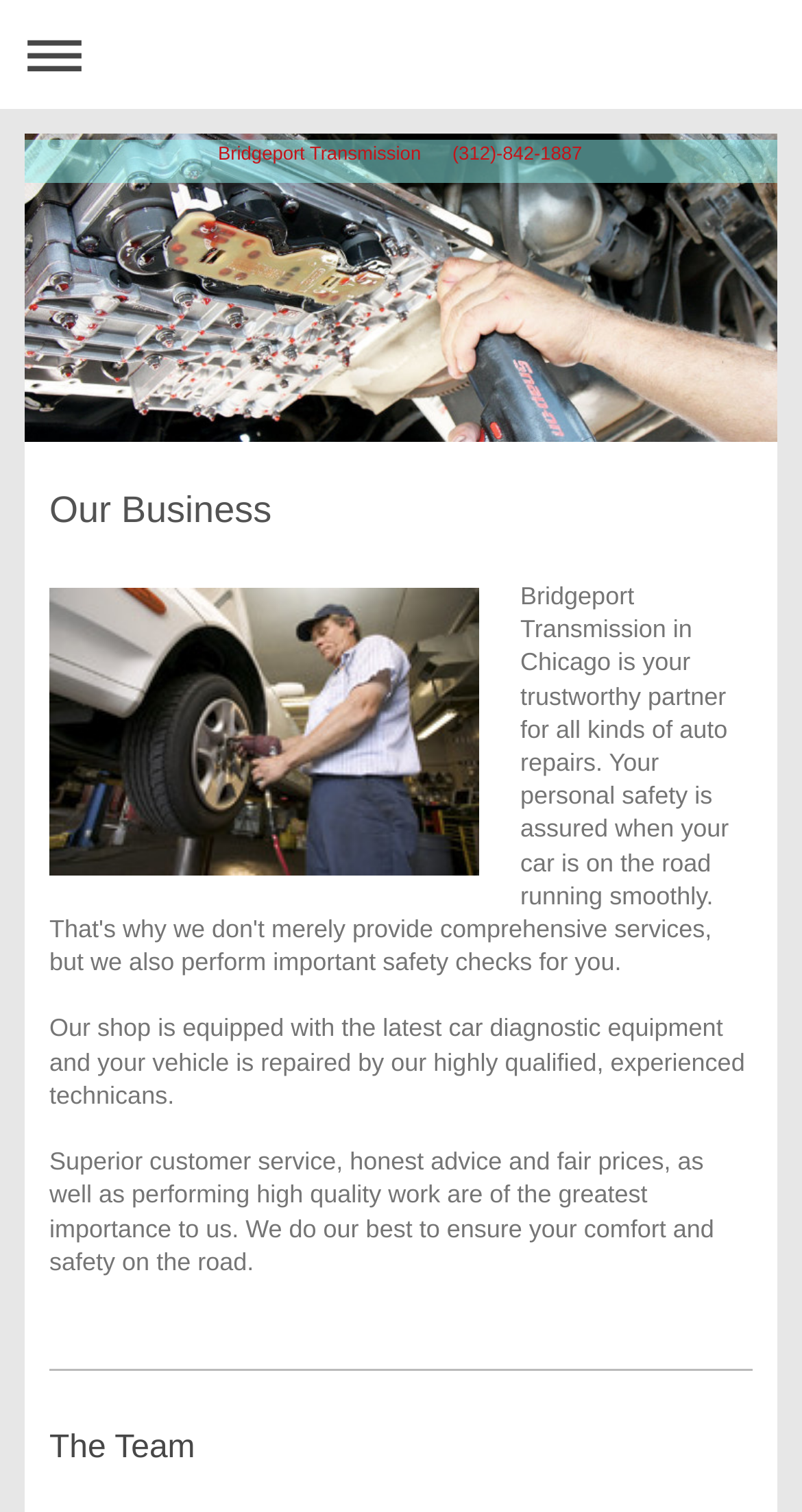Give a full account of the webpage's elements and their arrangement.

The webpage is about Bridgeport Transmission, a family-owned business in Chicago that provides top-notch service to its customers. At the top left of the page, there is a navigation link to expand or collapse the navigation menu. Next to it, there is a logo or icon represented by an SVG element. 

Below the navigation link, the business's name, "Bridgeport Transmission", is displayed prominently, along with its phone number, (312)-842-1887. 

Further down, there is a heading that reads "Our Business", which is followed by a link. Below this link, there is a paragraph of text that describes the business's capabilities, stating that their shop is equipped with the latest car diagnostic equipment and that their highly qualified technicians repair vehicles. 

After a short line break, there is another paragraph of text that highlights the business's values, including superior customer service, honest advice, fair prices, and high-quality work. The business prioritizes its customers' comfort and safety on the road.

At the bottom of the page, there is a heading that reads "The Team", which suggests that the page may provide information about the business's staff or personnel.